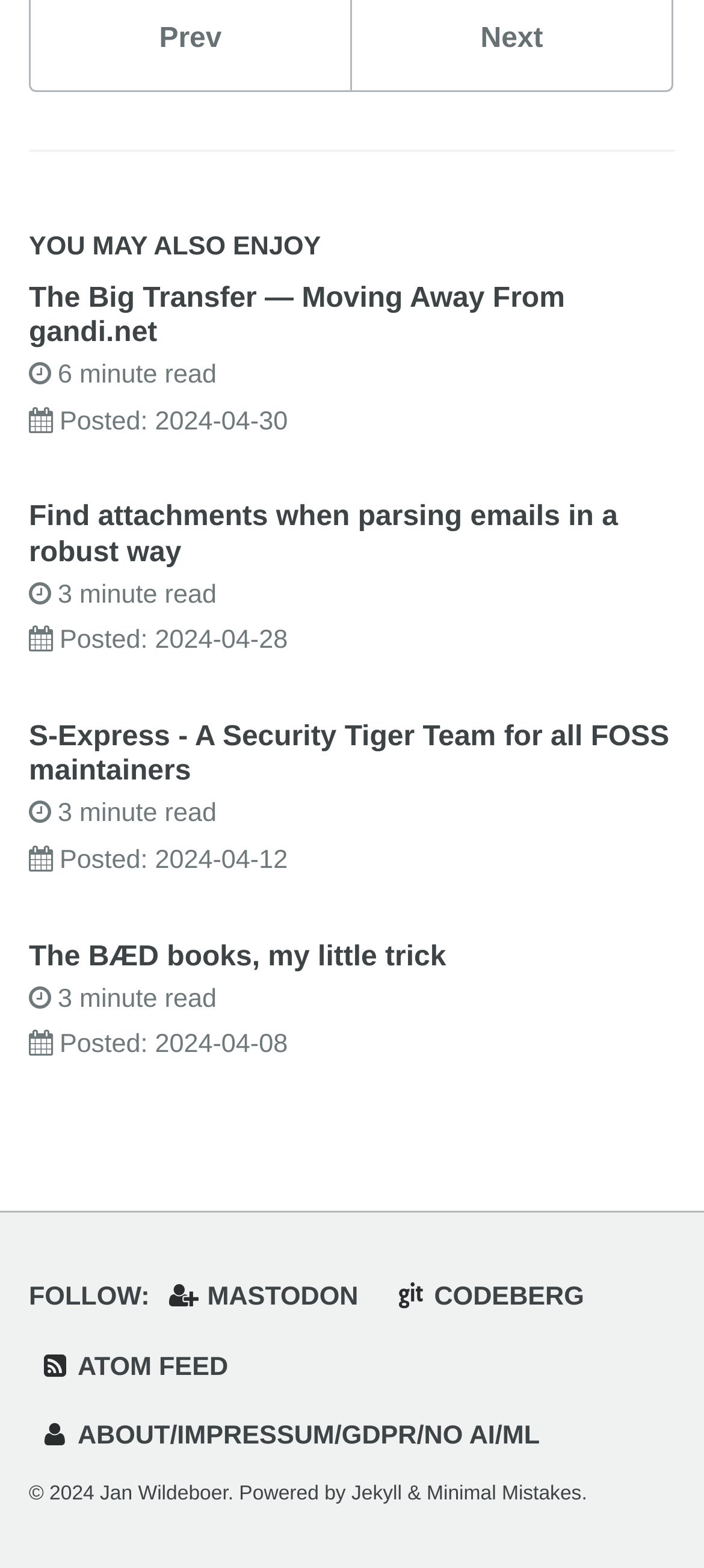Determine the bounding box coordinates for the area that should be clicked to carry out the following instruction: "Check the Atom Feed".

[0.054, 0.863, 0.35, 0.881]